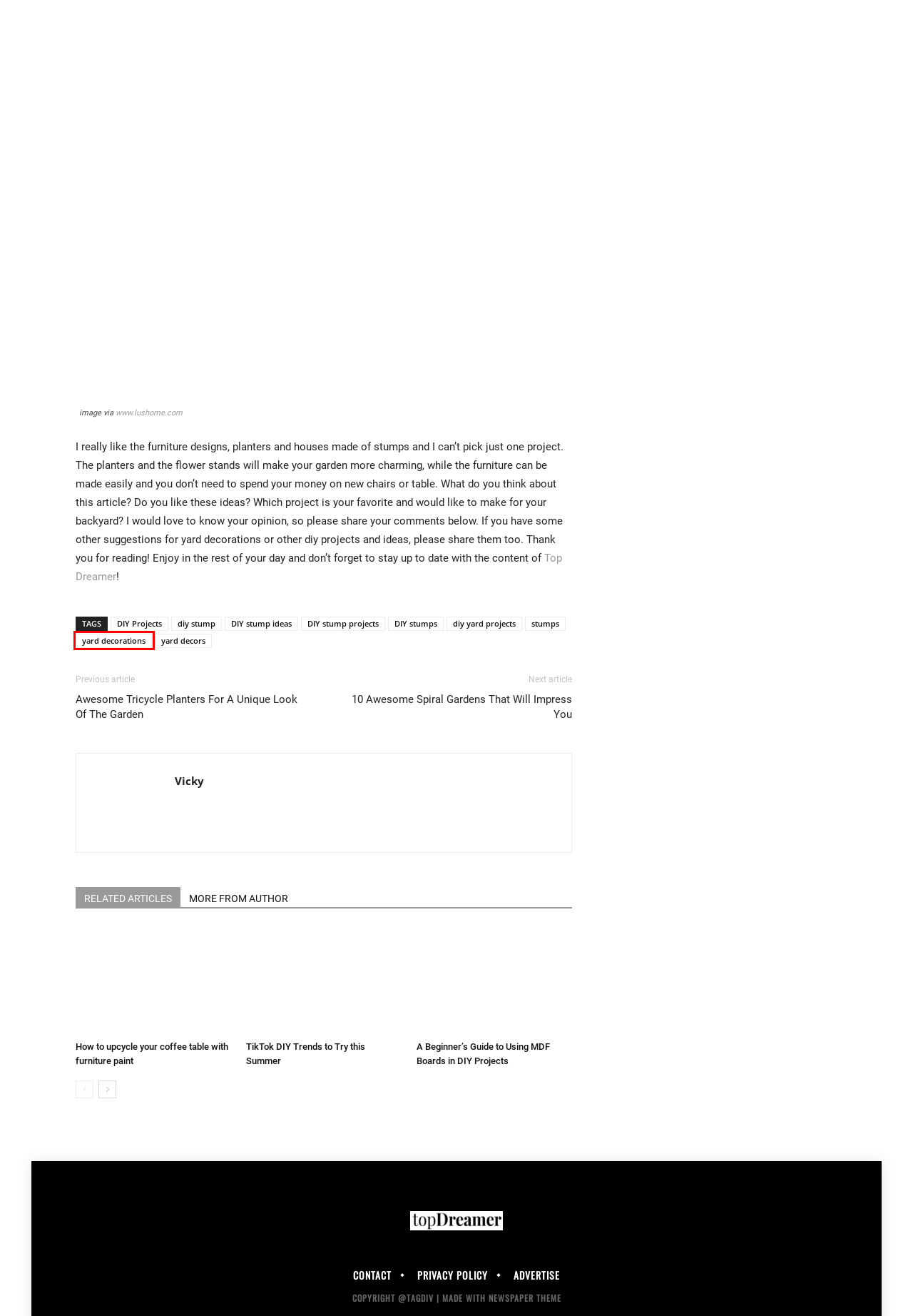A screenshot of a webpage is provided, featuring a red bounding box around a specific UI element. Identify the webpage description that most accurately reflects the new webpage after interacting with the selected element. Here are the candidates:
A. stumps Archives - Top Dreamer
B. yard decors Archives - Top Dreamer
C. TikTok DIY Trends to Try this Summer - Top Dreamer
D. diy yard projects Archives - Top Dreamer
E. yard decorations Archives - Top Dreamer
F. DIY stump ideas Archives - Top Dreamer
G. diy stump Archives - Top Dreamer
H. Recycling Tree Stumps for Yard Decorations, Removing Tree Stumps Naturally

E